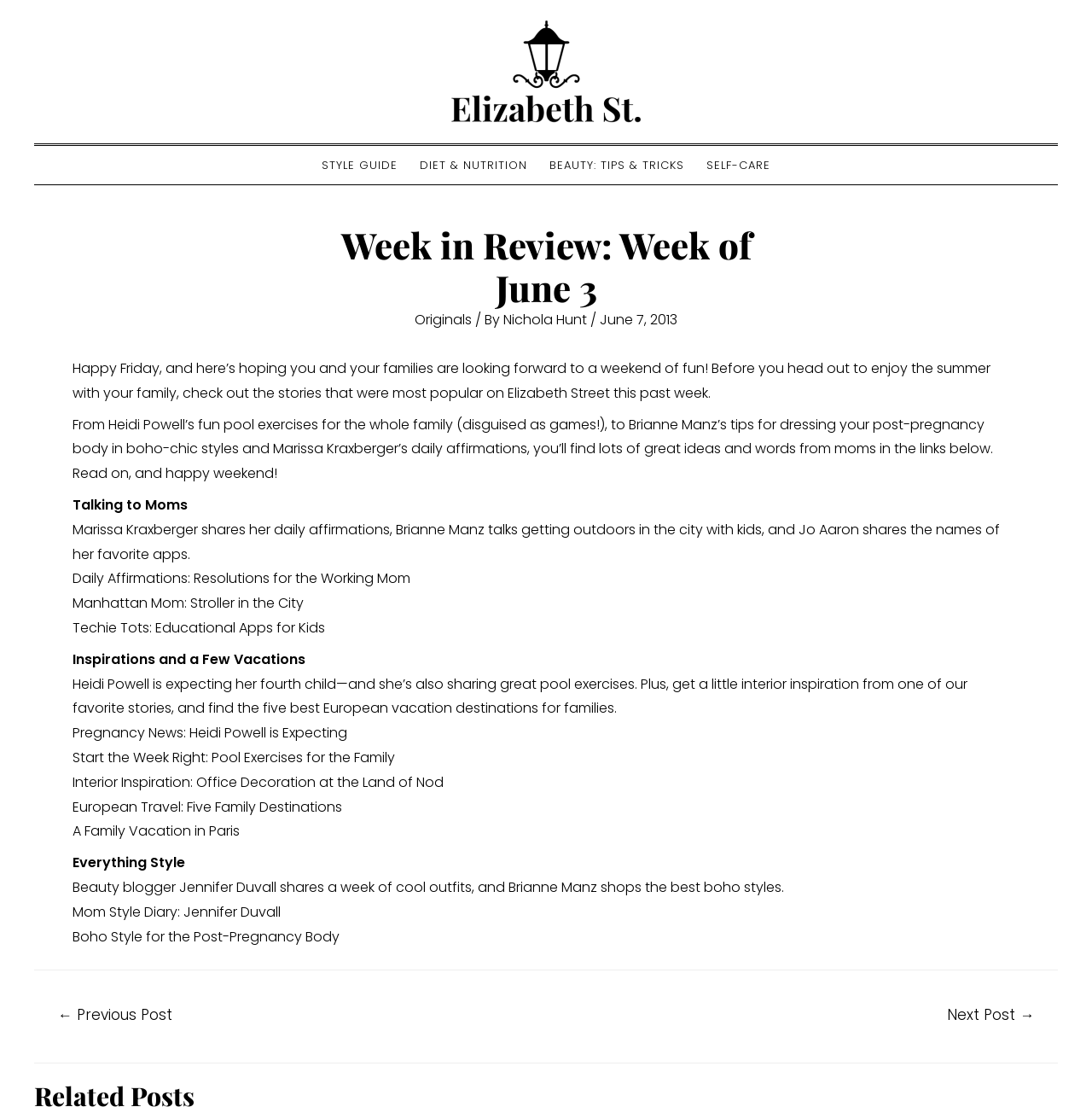Give a succinct answer to this question in a single word or phrase: 
What is the purpose of the 'Site Navigation' section?

To navigate the website